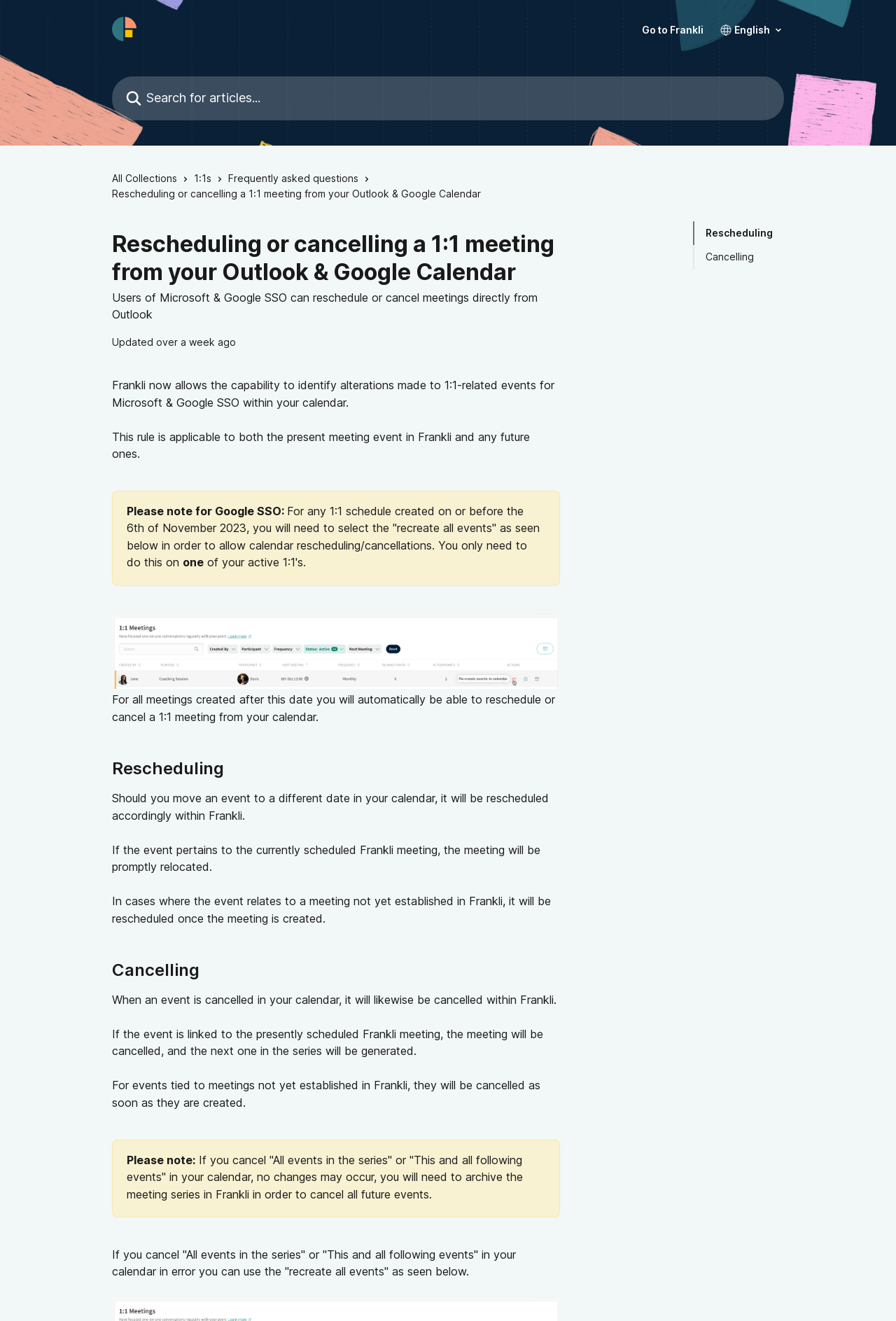Provide the bounding box coordinates of the HTML element this sentence describes: "Frequently asked questions".

[0.255, 0.129, 0.406, 0.141]